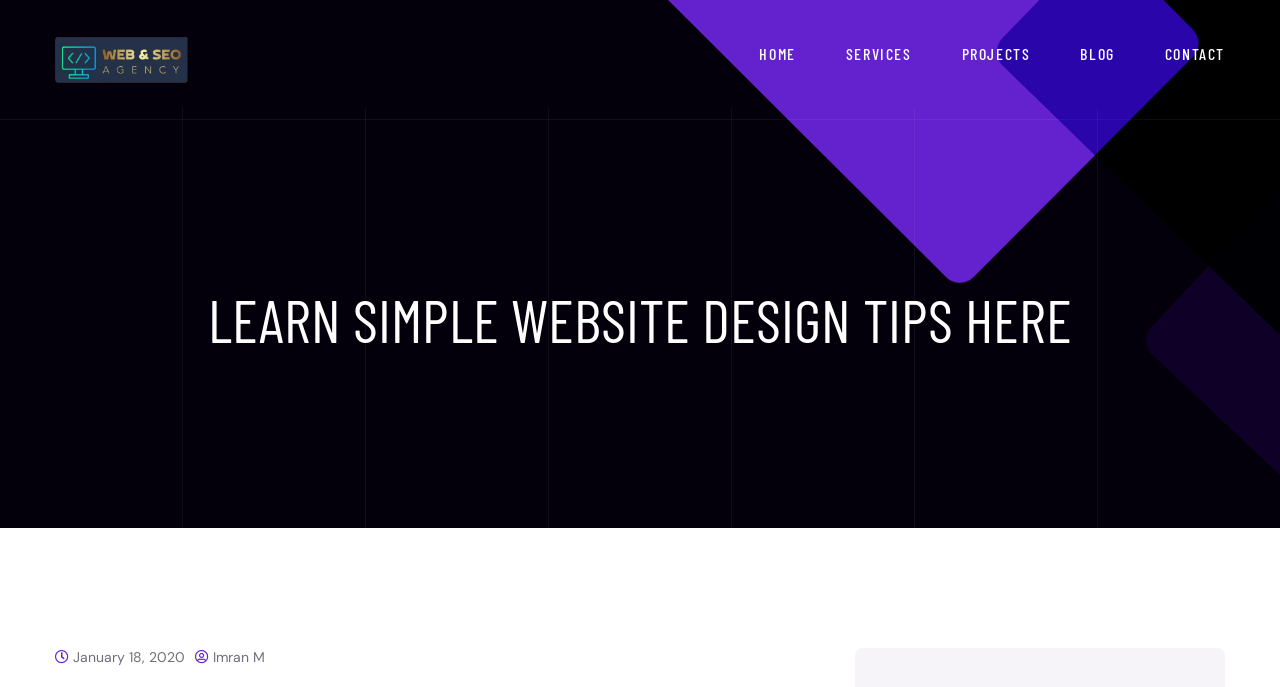Provide the bounding box coordinates for the area that should be clicked to complete the instruction: "view projects".

[0.751, 0.054, 0.805, 0.103]